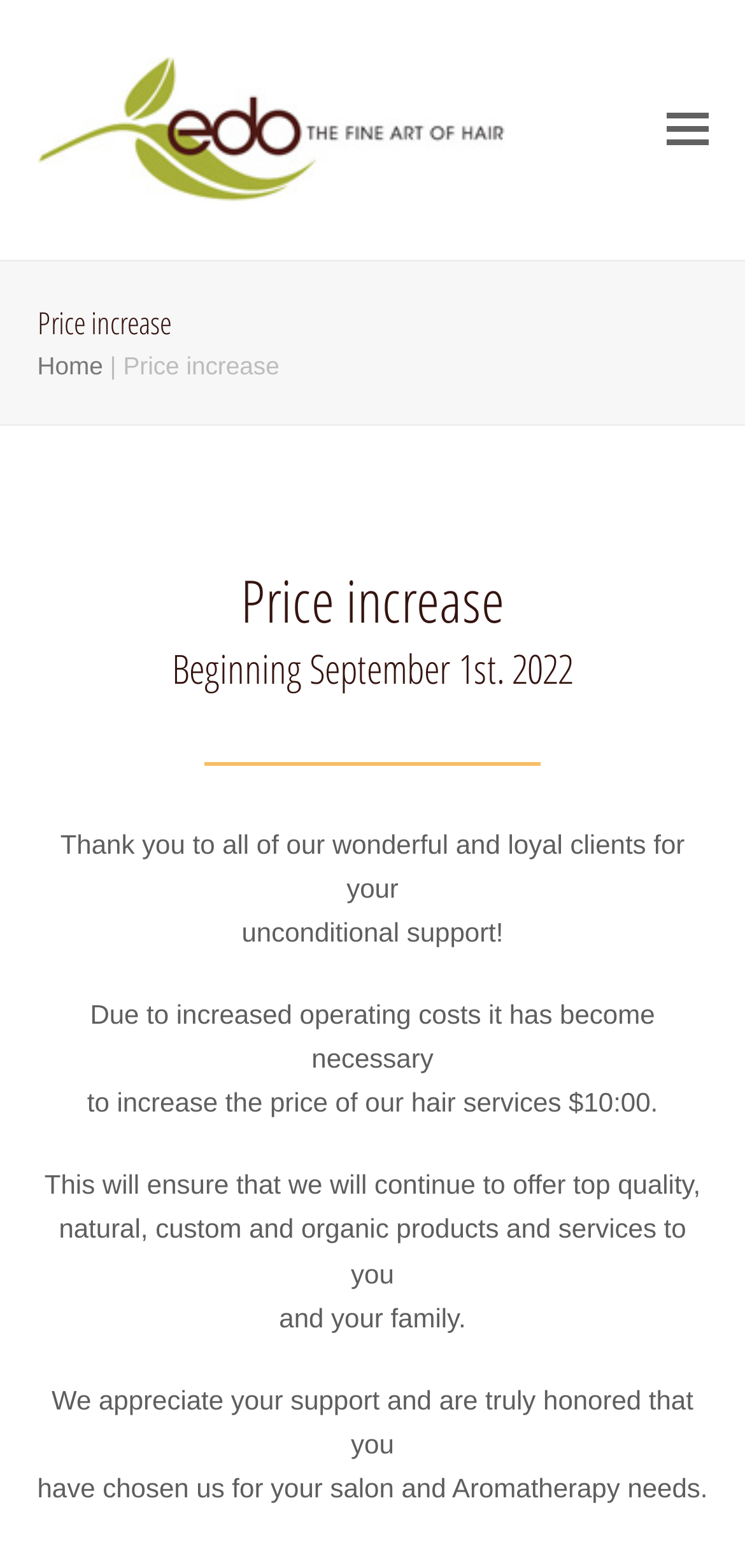Based on the image, give a detailed response to the question: When does the price increase take effect?

The webpage states that the price increase will begin on 'September 1st, 2022'. This is the specific date mentioned for the implementation of the price increase.